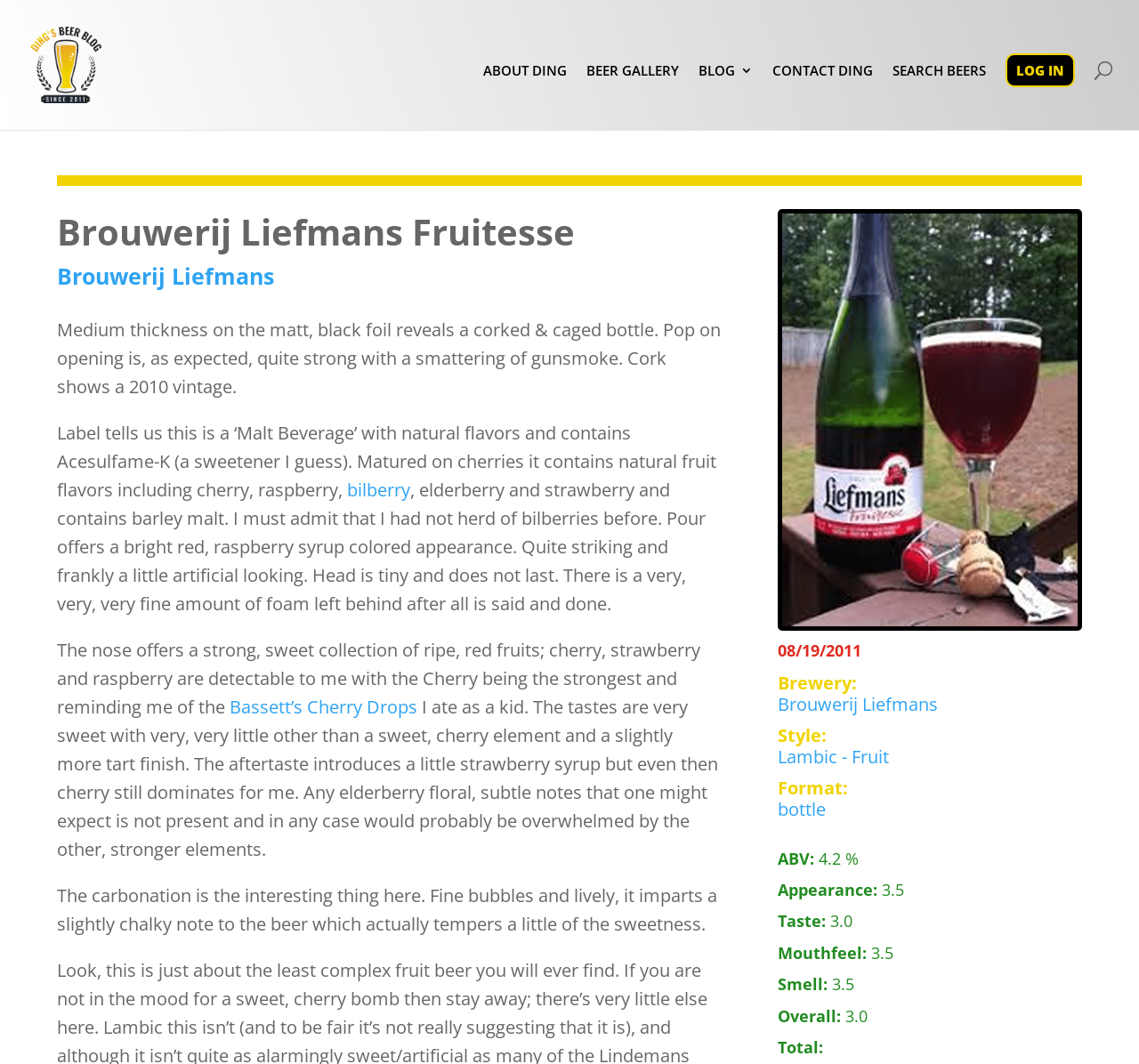Using the information shown in the image, answer the question with as much detail as possible: What is the date of the blog post?

I found the answer by looking at the text '08/19/2011' which is located at the bottom of the webpage.